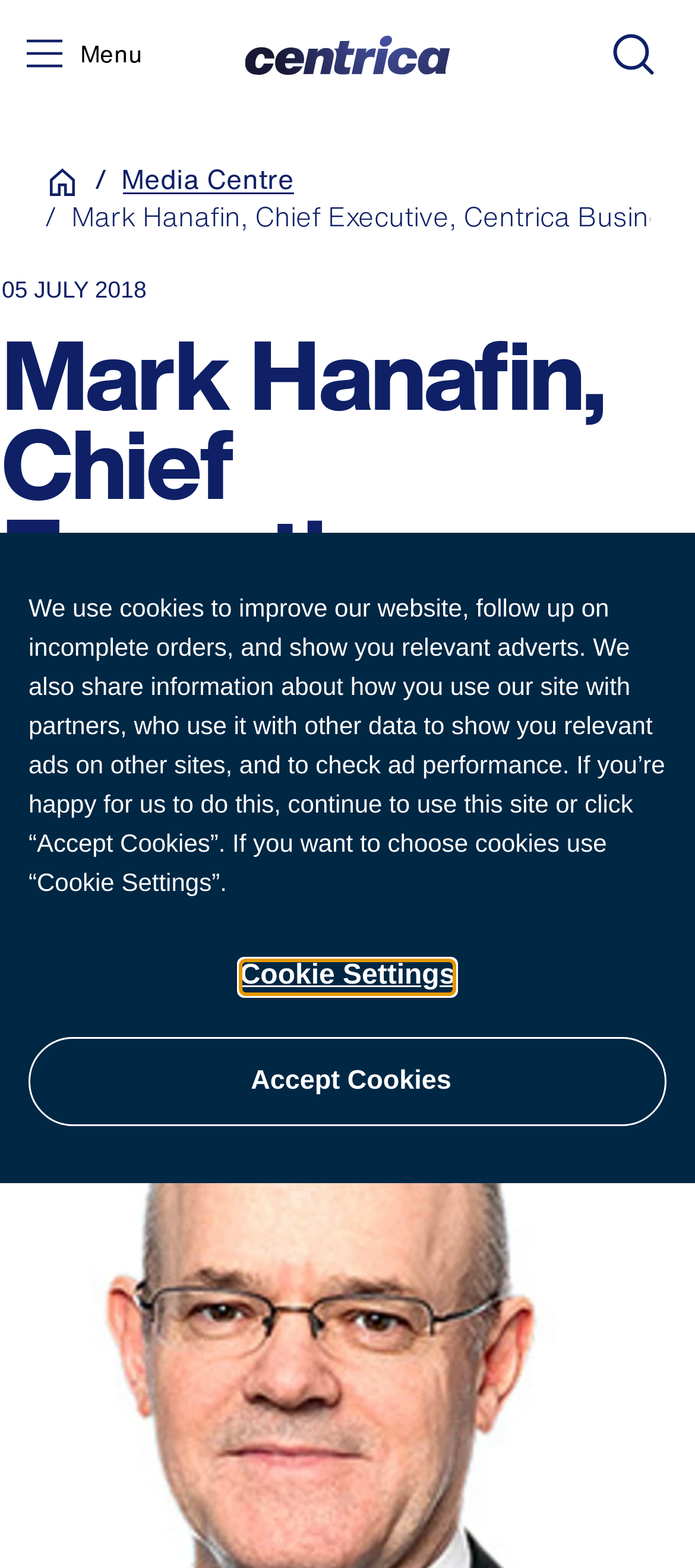Respond to the following query with just one word or a short phrase: 
How many buttons are there in the top navigation bar?

3